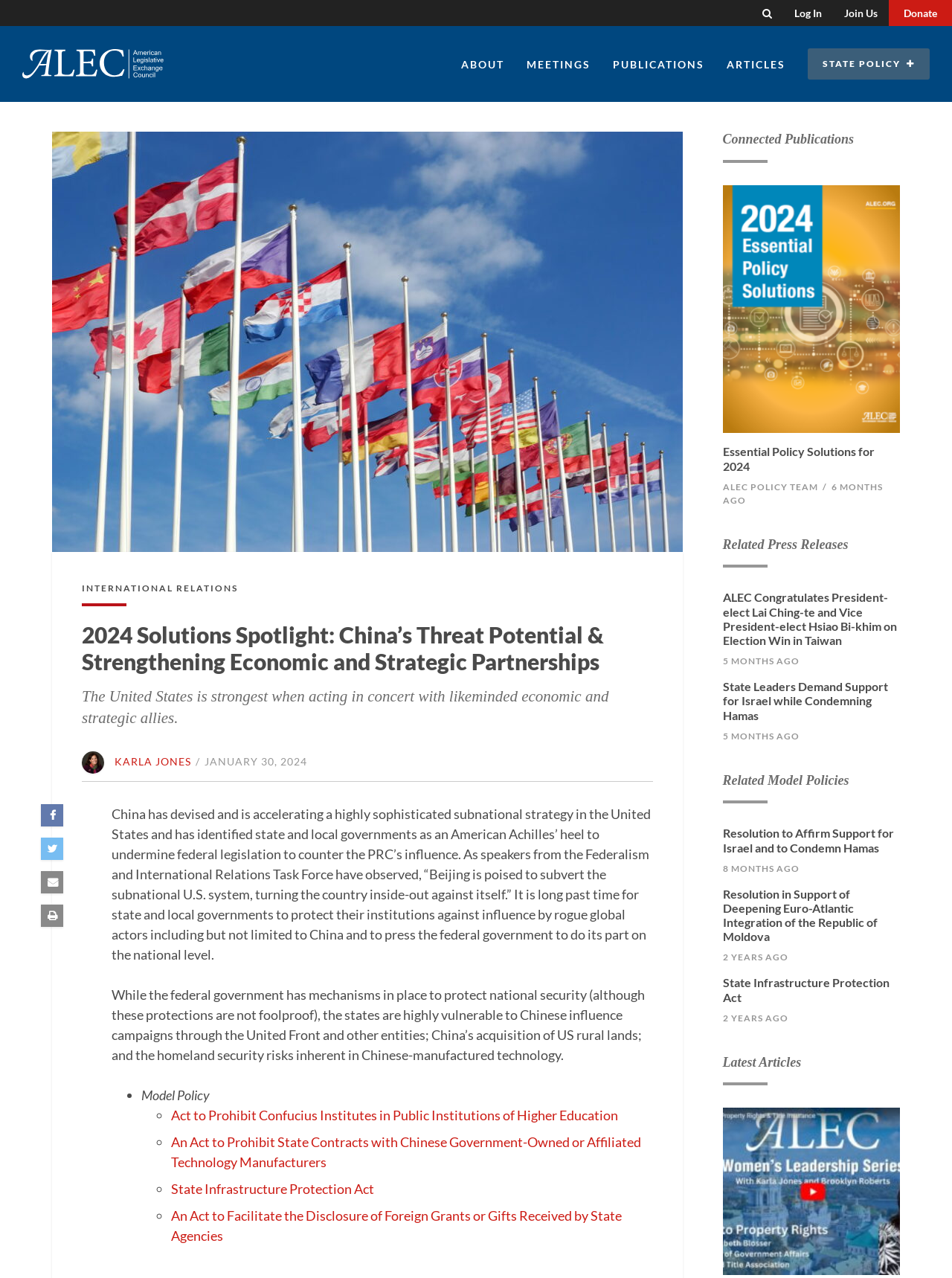Give a detailed explanation of the elements present on the webpage.

This webpage is about the American Legislative Exchange Council (ALEC) and its focus on limited government, free markets, and federalism. At the top, there is a search bar with a magnifying glass icon and a "Search" button. To the right of the search bar, there are three links: "Log In", "Join Us", and "Donate". Below these links, there is a logo of ALEC, which is an image with the text "American Legislative Exchange Council".

The main content of the webpage is divided into several sections. The first section has a heading "2024 Solutions Spotlight: China's Threat Potential & Strengthening Economic and Strategic Partnerships" and a subheading "The United States is strongest when acting in concert with likeminded economic and strategic allies." Below this, there is an article discussing China's influence on the United States and the need for state and local governments to protect themselves against Chinese influence campaigns.

To the right of the article, there are several links to related publications, including "Connected Publications", "Essential Policy Solutions for 2024", "Related Press Releases", "Related Model Policies", and "Latest Articles". Each of these sections has multiple links to specific publications, press releases, model policies, and articles.

At the bottom of the webpage, there are several model policies listed, including "Act to Prohibit Confucius Institutes in Public Institutions of Higher Education", "An Act to Prohibit State Contracts with Chinese Government-Owned or Affiliated Technology Manufacturers", and "State Infrastructure Protection Act". Each of these policies has a bullet point and a brief description.

Throughout the webpage, there are several icons and images, including a Facebook icon, a Twitter icon, a LinkedIn icon, and a YouTube icon. These icons are likely links to ALEC's social media profiles.